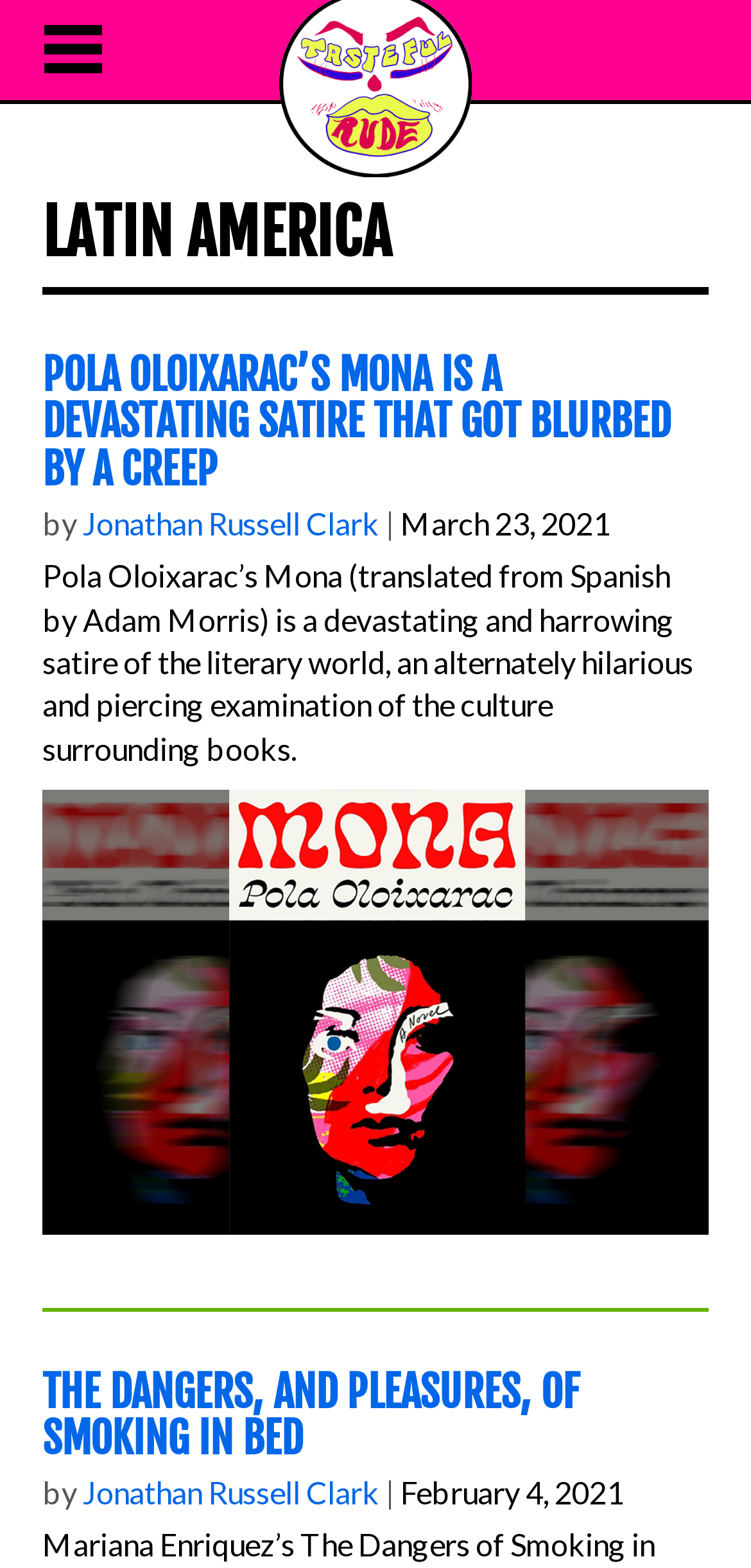What is the date of the second article? From the image, respond with a single word or brief phrase.

February 4, 2021